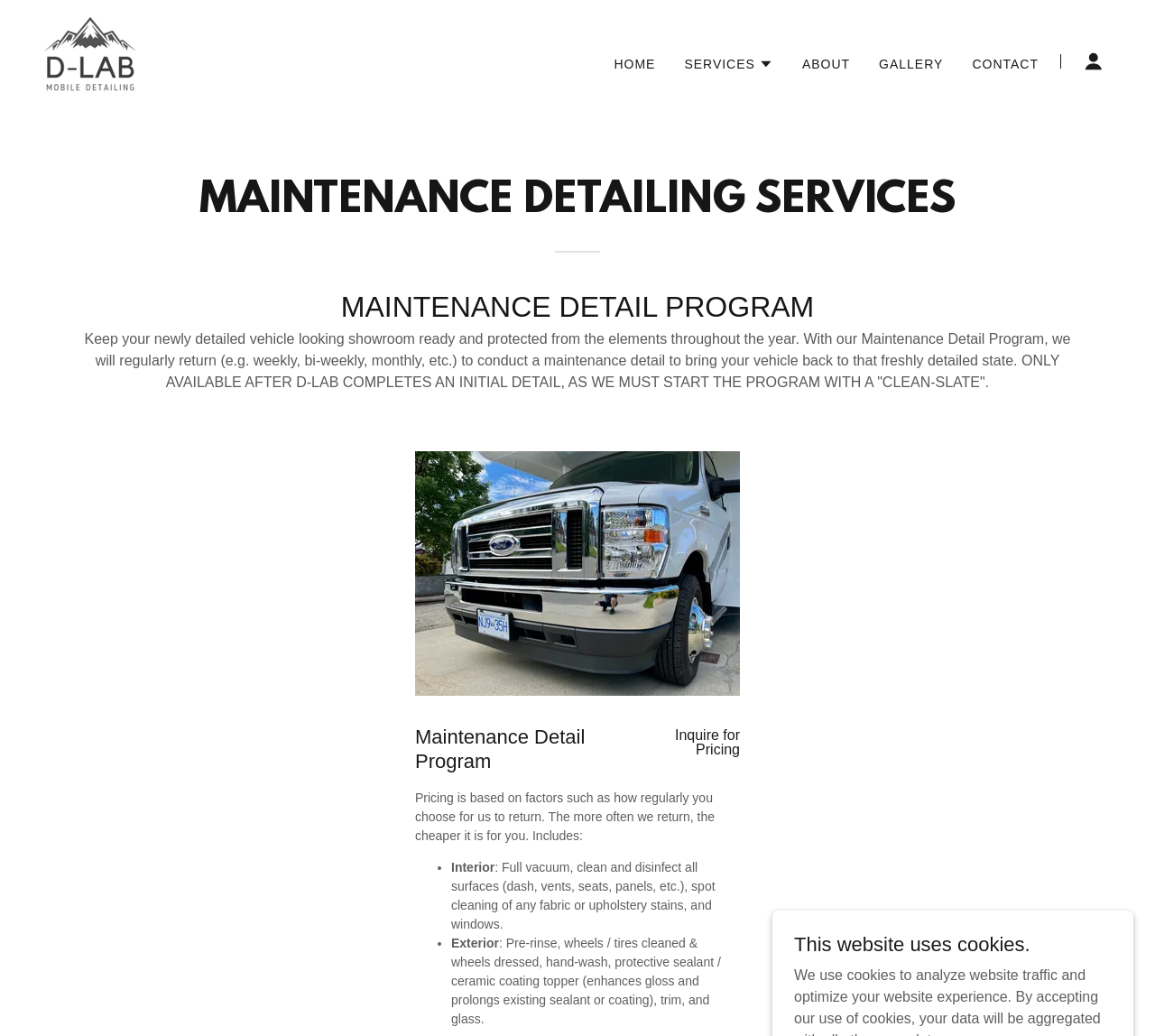Provide the bounding box coordinates of the HTML element described as: "Services". The bounding box coordinates should be four float numbers between 0 and 1, i.e., [left, top, right, bottom].

[0.592, 0.051, 0.669, 0.072]